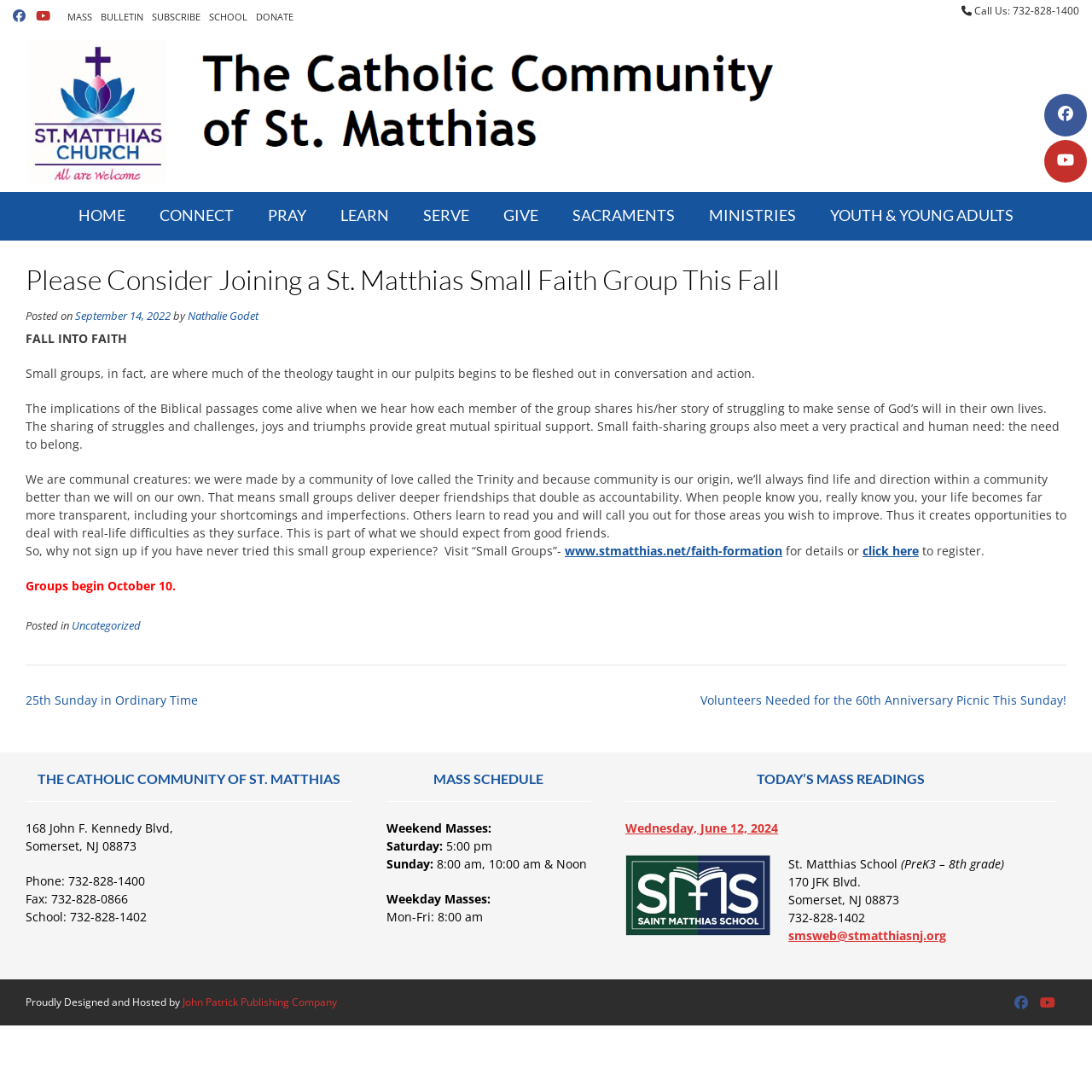Please determine the heading text of this webpage.

Please Consider Joining a St. Matthias Small Faith Group This Fall